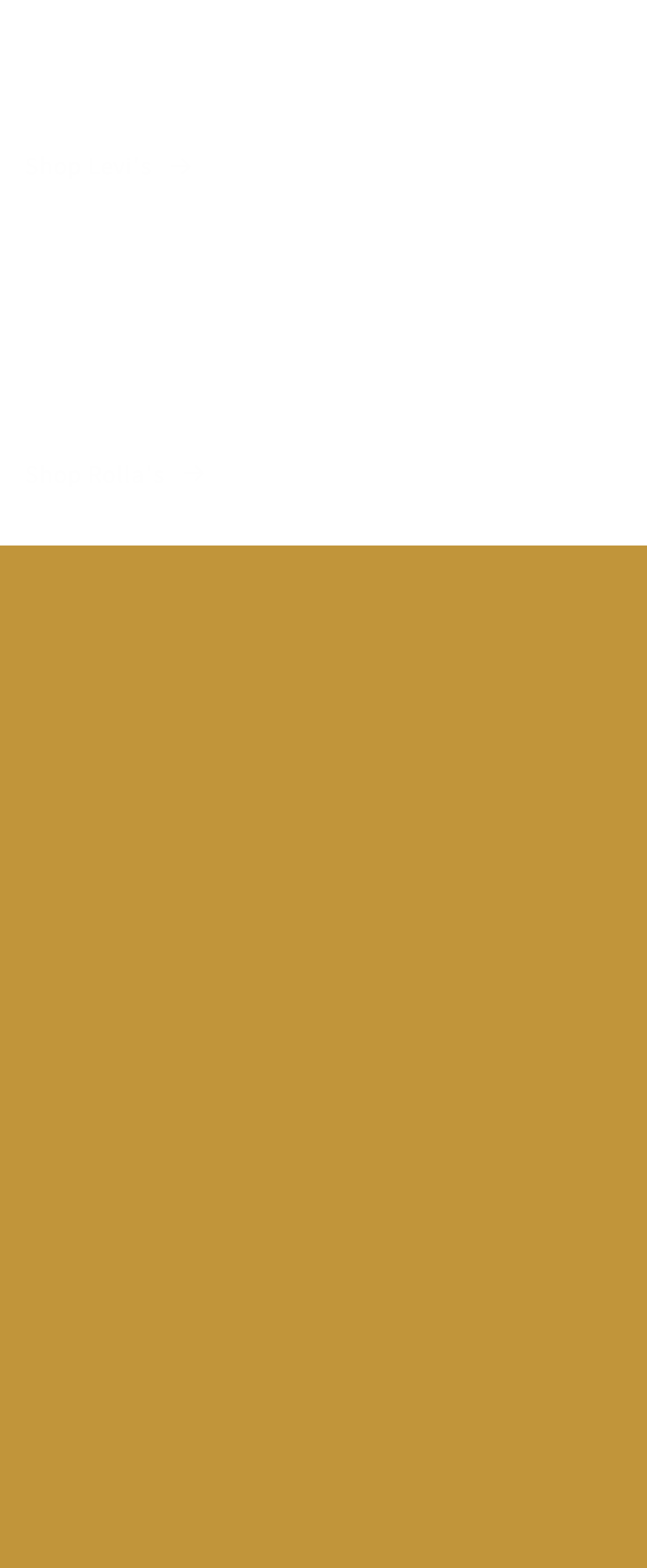What is the name of the apparel brand?
Refer to the image and provide a one-word or short phrase answer.

Blue Harvest Apparel